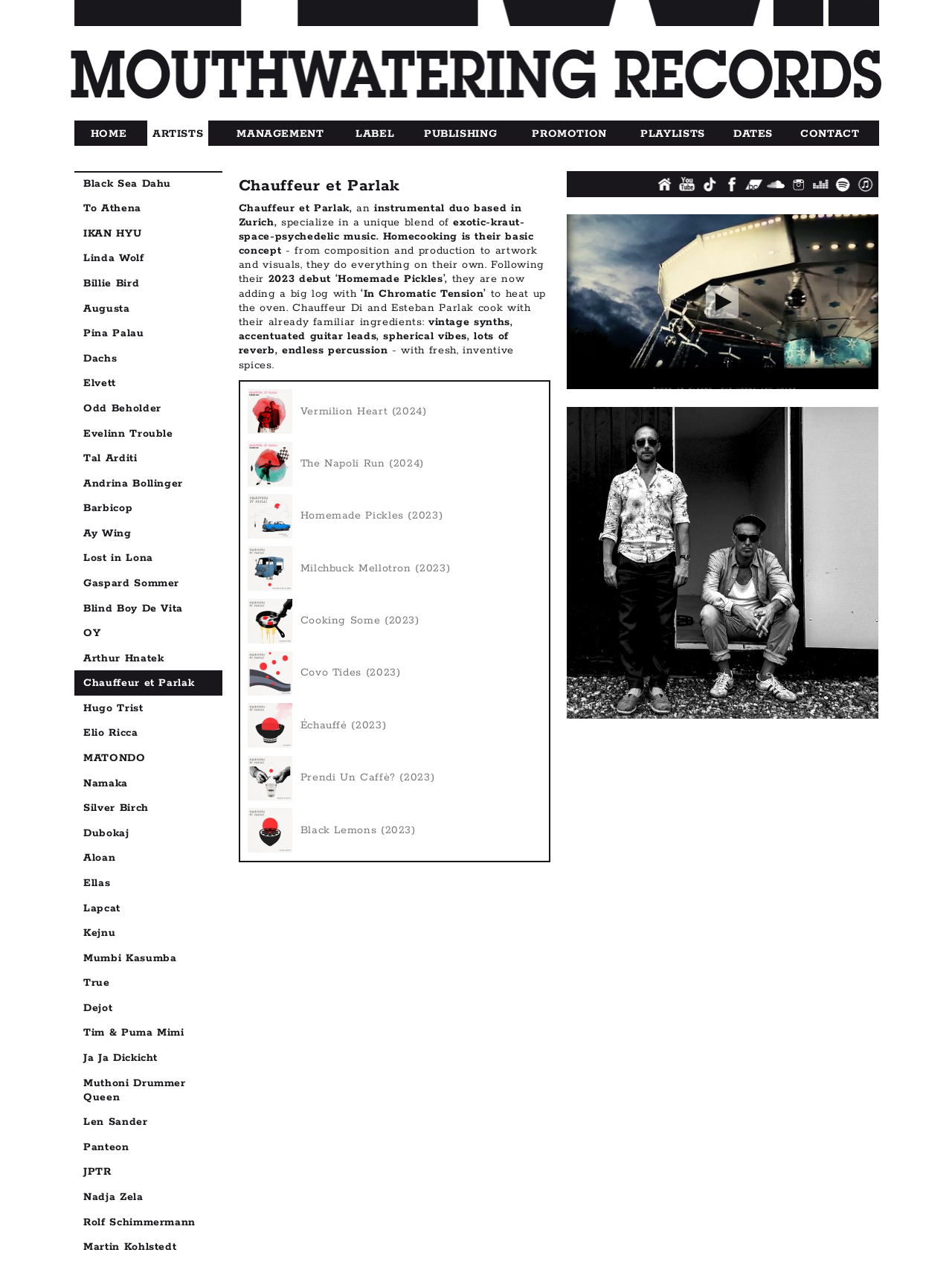Provide a single word or phrase to answer the given question: 
How many social media links are available for Chauffeur et Parlak?

8